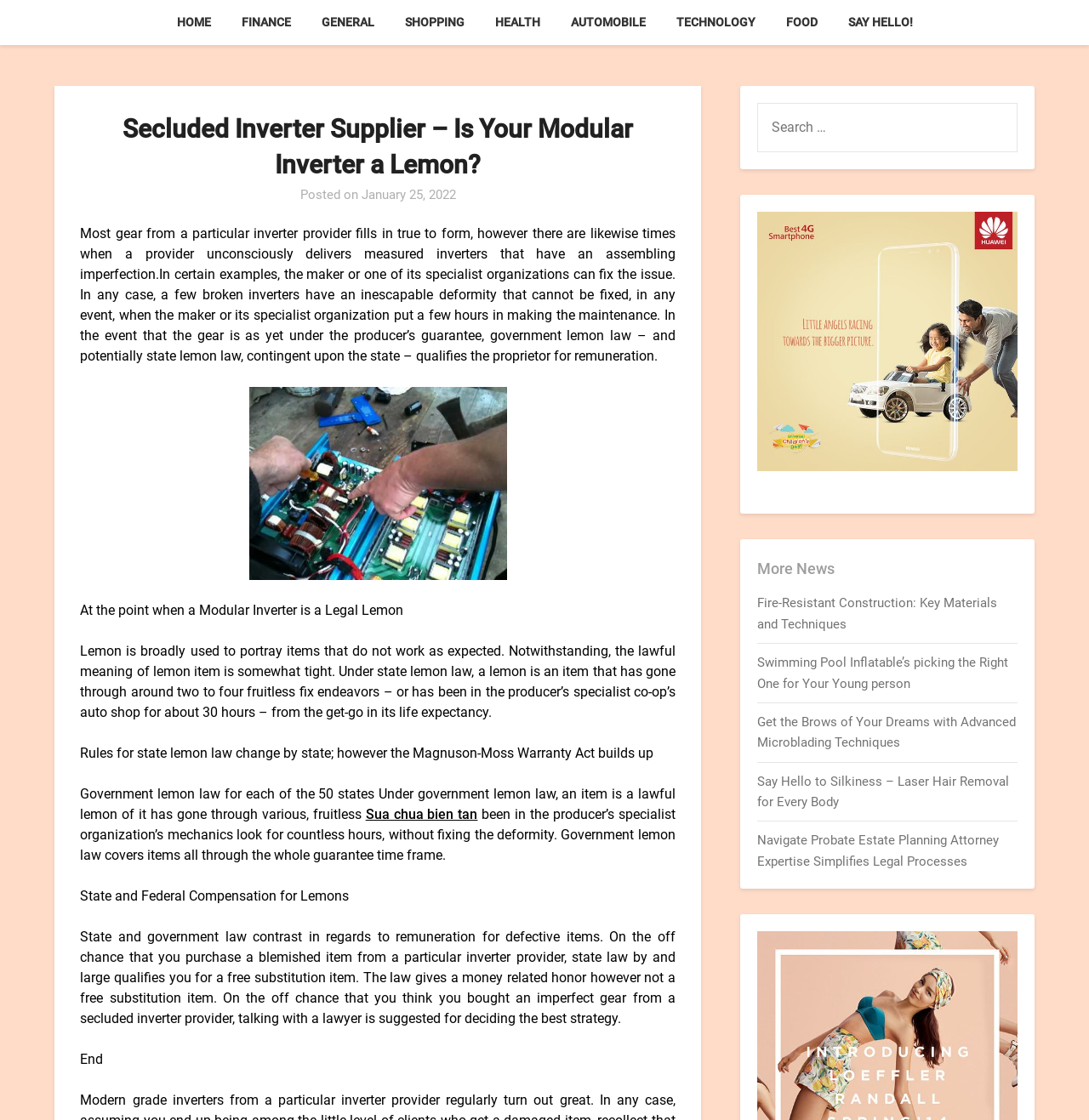Can you provide the bounding box coordinates for the element that should be clicked to implement the instruction: "Contact the author by clicking SAY HELLO!"?

[0.766, 0.0, 0.85, 0.04]